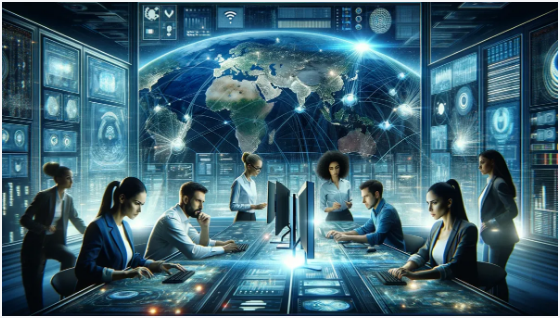How many screens are in the room?
Based on the image, give a concise answer in the form of a single word or short phrase.

Multiple